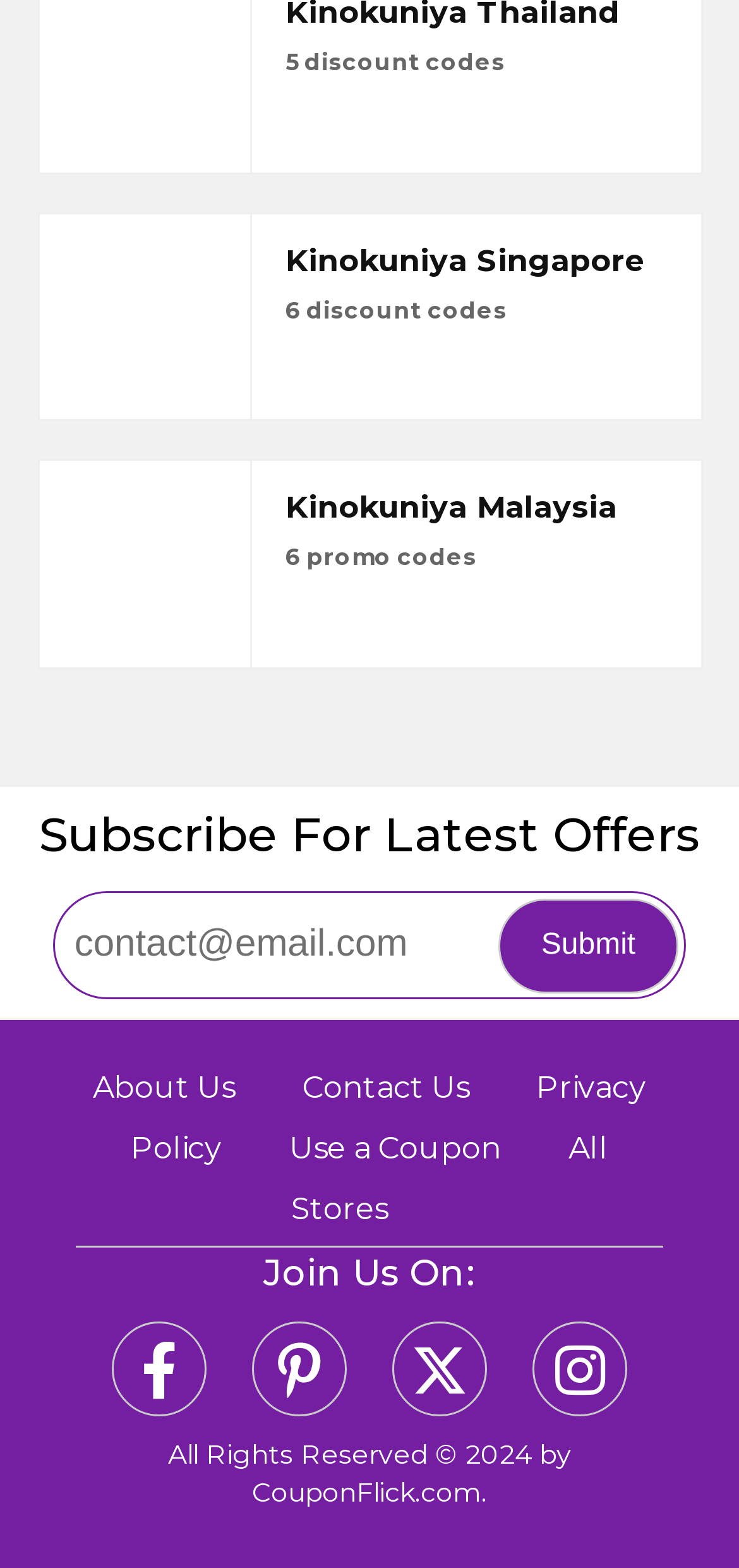How many social media platforms are listed?
Provide a detailed answer to the question using information from the image.

There are four social media platforms listed, which are Facebook, Pinterest, Twitter, and Instagram, with corresponding links to their respective pages.